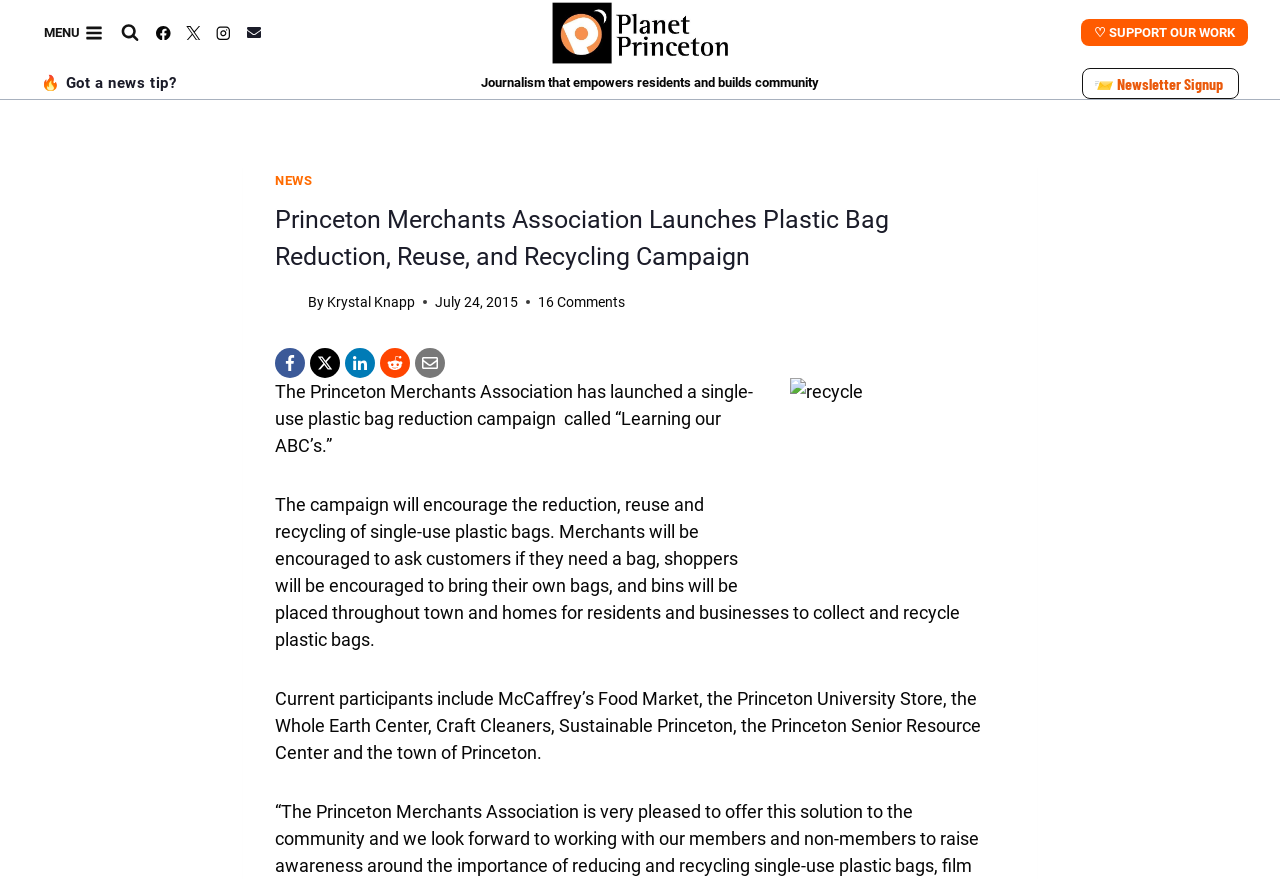Please answer the following question using a single word or phrase: 
What is the purpose of the bins placed throughout town and homes?

To collect and recycle plastic bags